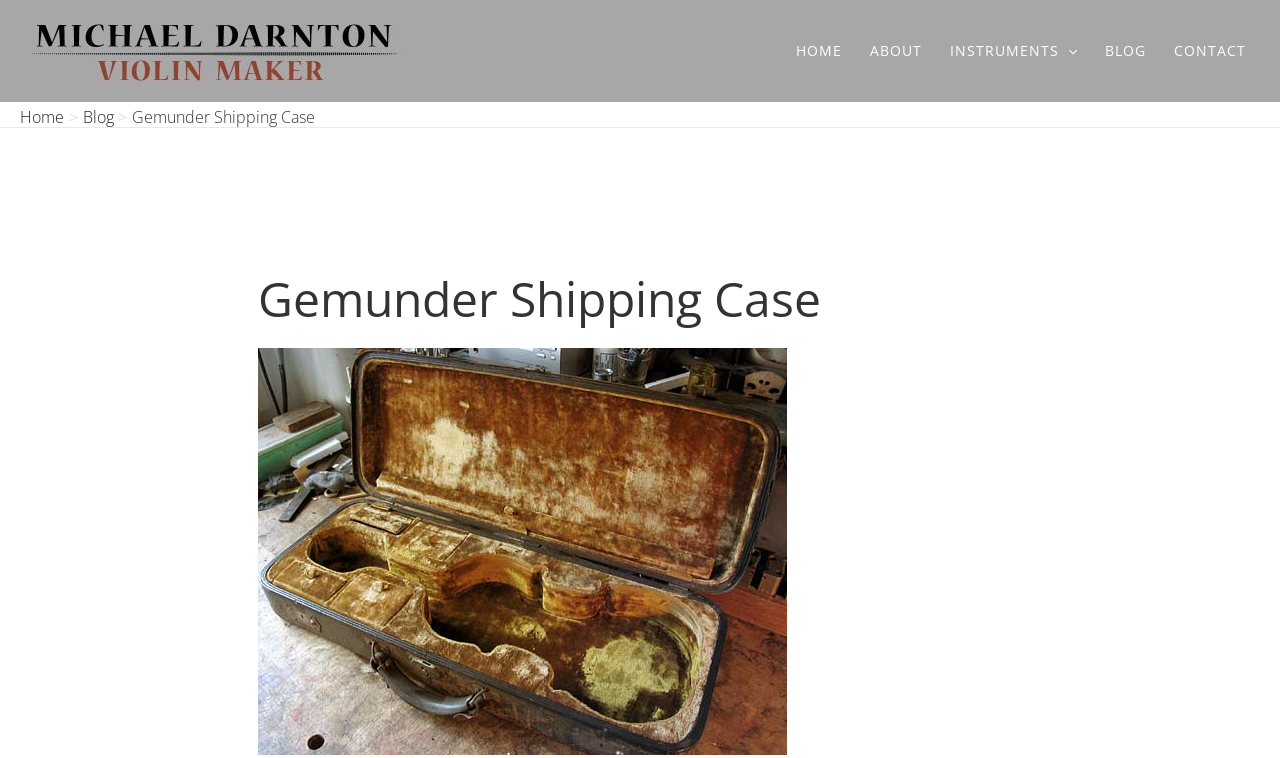Determine the coordinates of the bounding box for the clickable area needed to execute this instruction: "Toggle the Menu".

[0.827, 0.015, 0.841, 0.12]